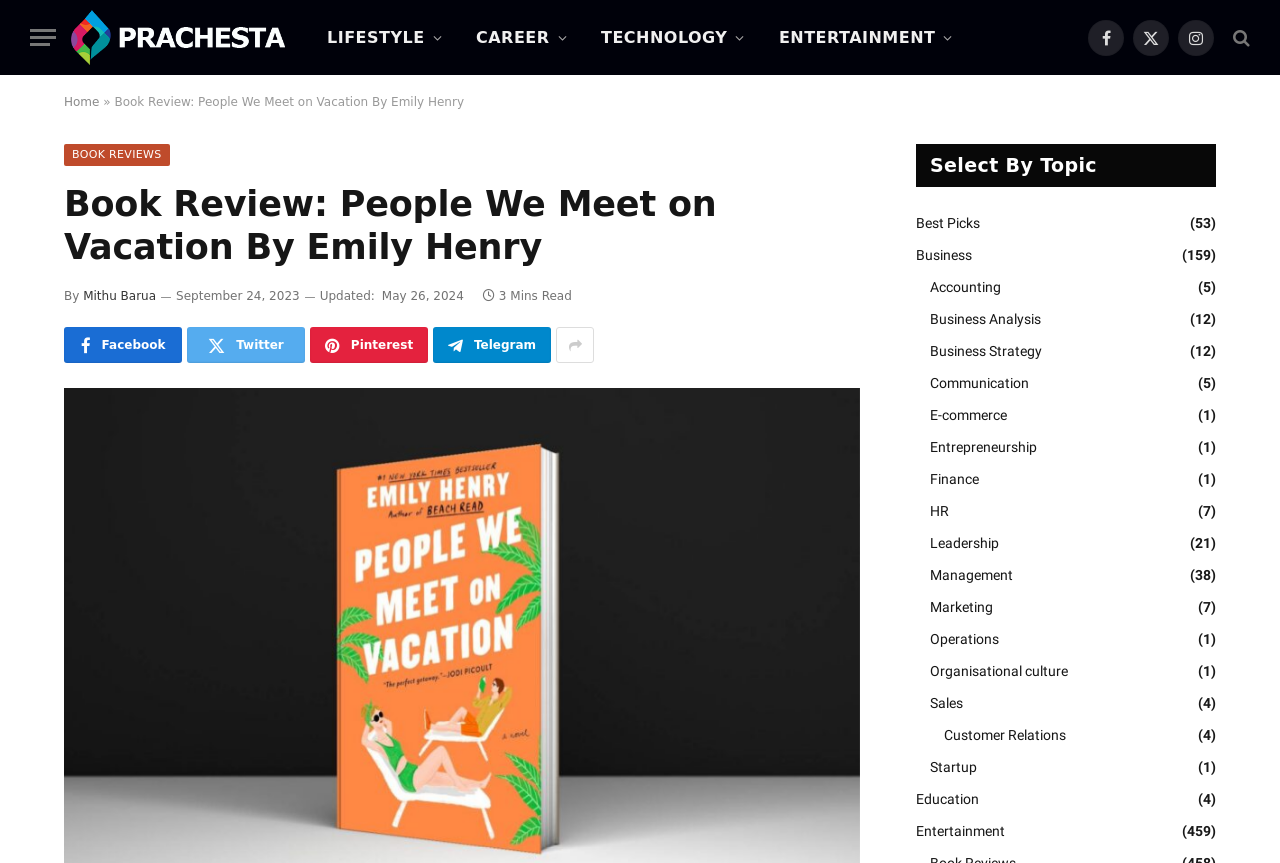Find and specify the bounding box coordinates that correspond to the clickable region for the instruction: "Click on the 'Menu' button".

[0.023, 0.017, 0.044, 0.07]